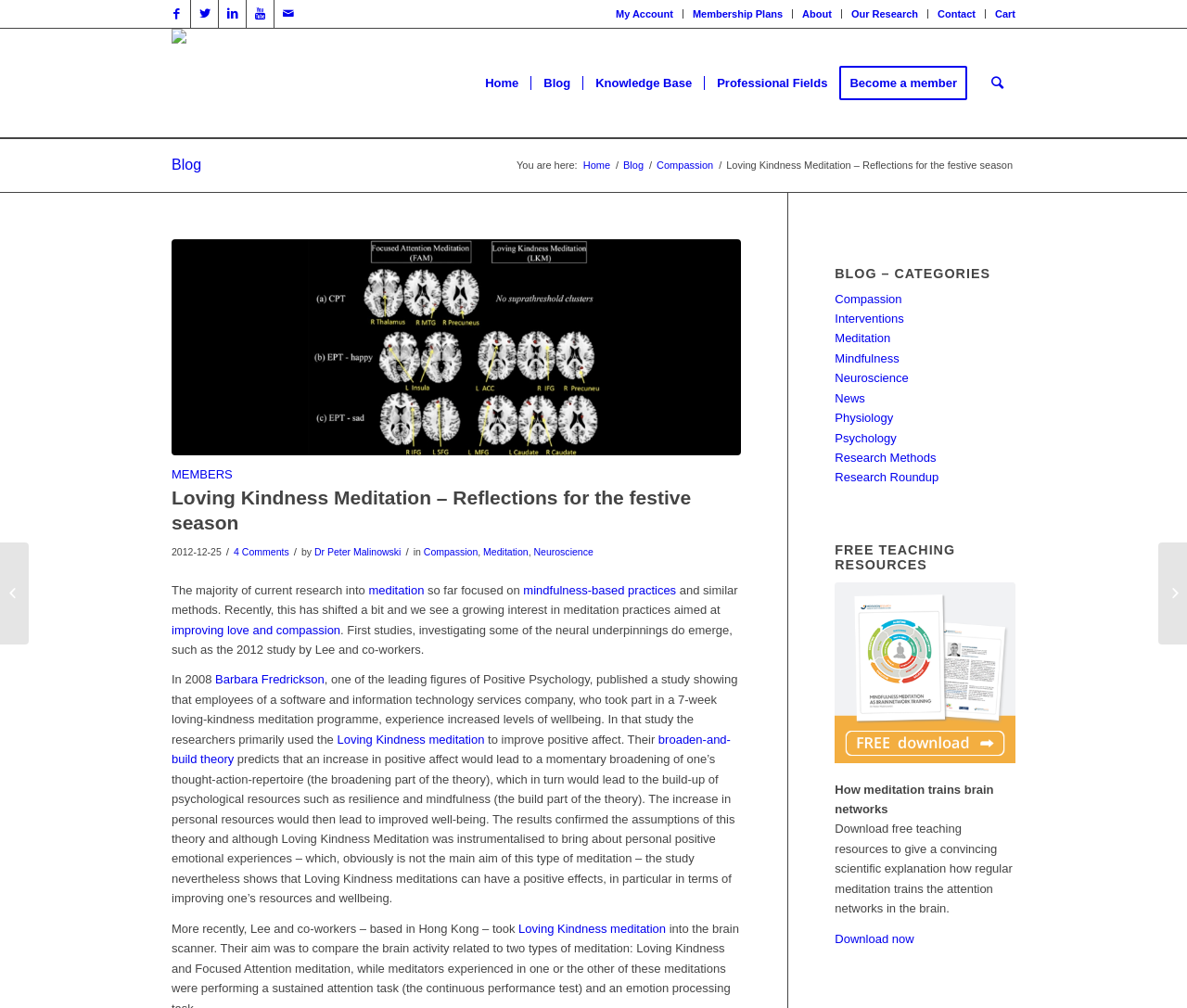Show the bounding box coordinates of the element that should be clicked to complete the task: "Explore the 'Compassion' category".

[0.703, 0.289, 0.76, 0.303]